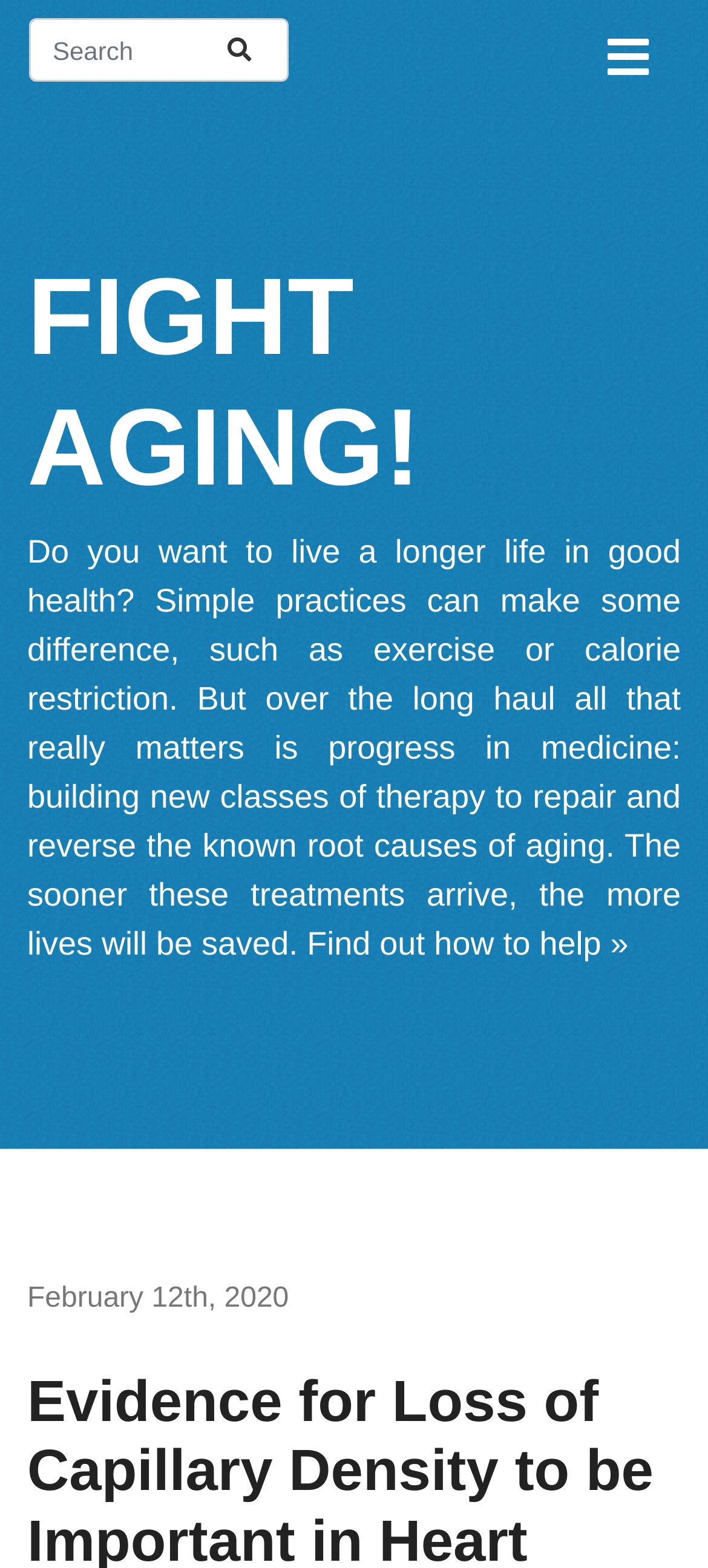Answer the following query concisely with a single word or phrase:
What is the tone of the website?

Informative and encouraging